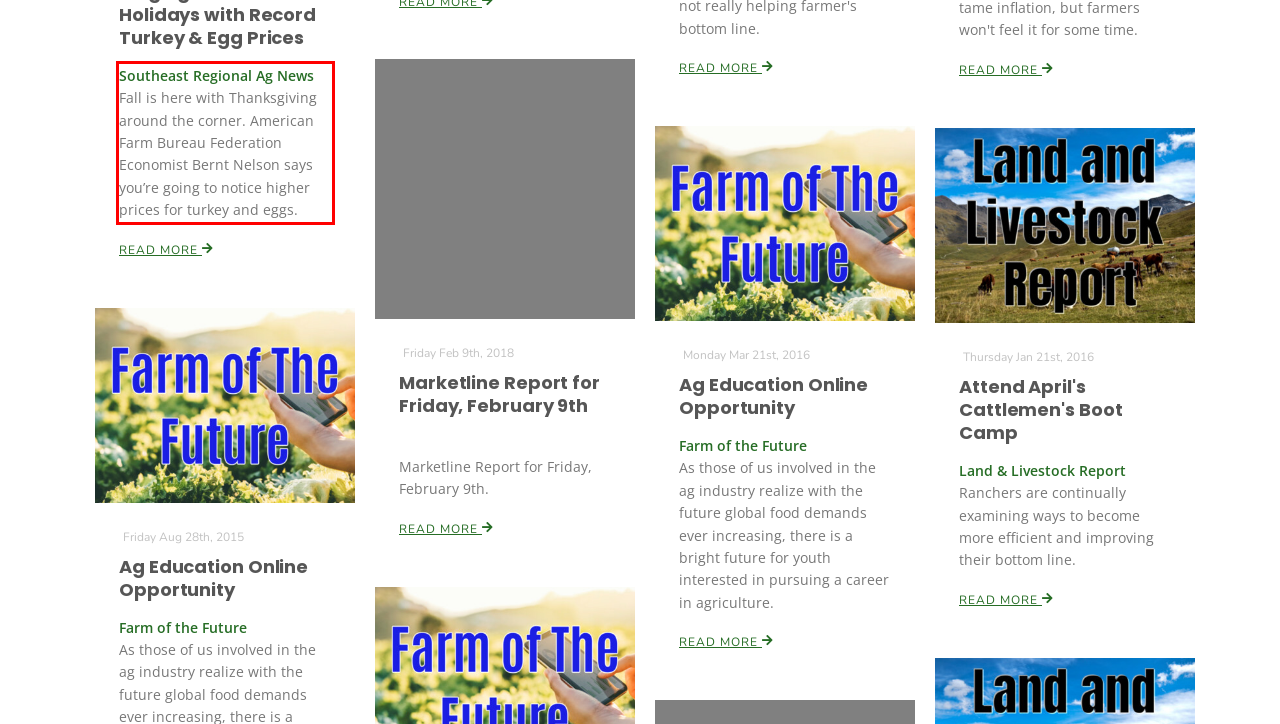Given a webpage screenshot, locate the red bounding box and extract the text content found inside it.

Southeast Regional Ag News Fall is here with Thanksgiving around the corner. American Farm Bureau Federation Economist Bernt Nelson says you’re going to notice higher prices for turkey and eggs.